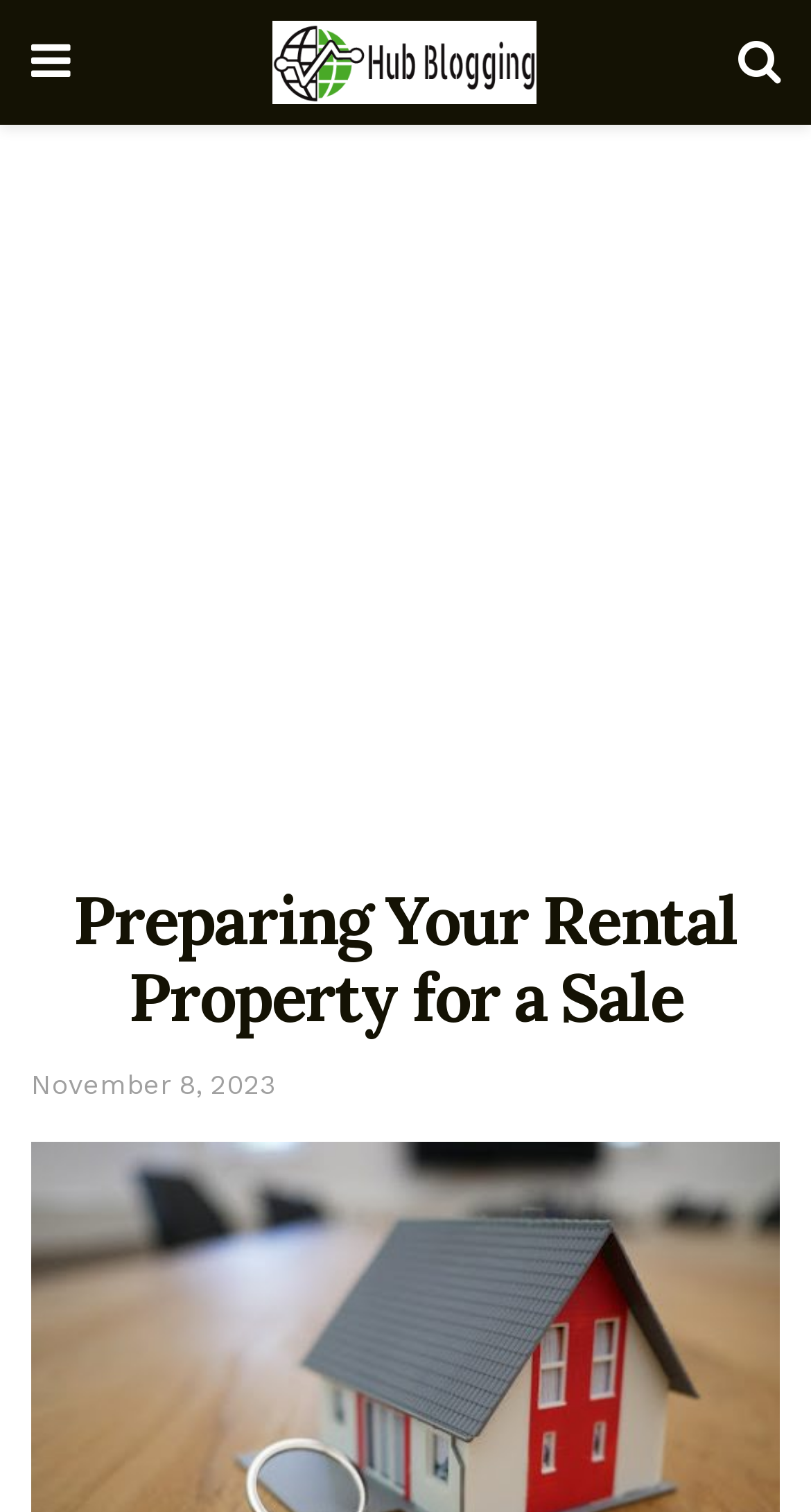Respond to the question below with a single word or phrase:
What is the purpose of the iframe?

Advertisement